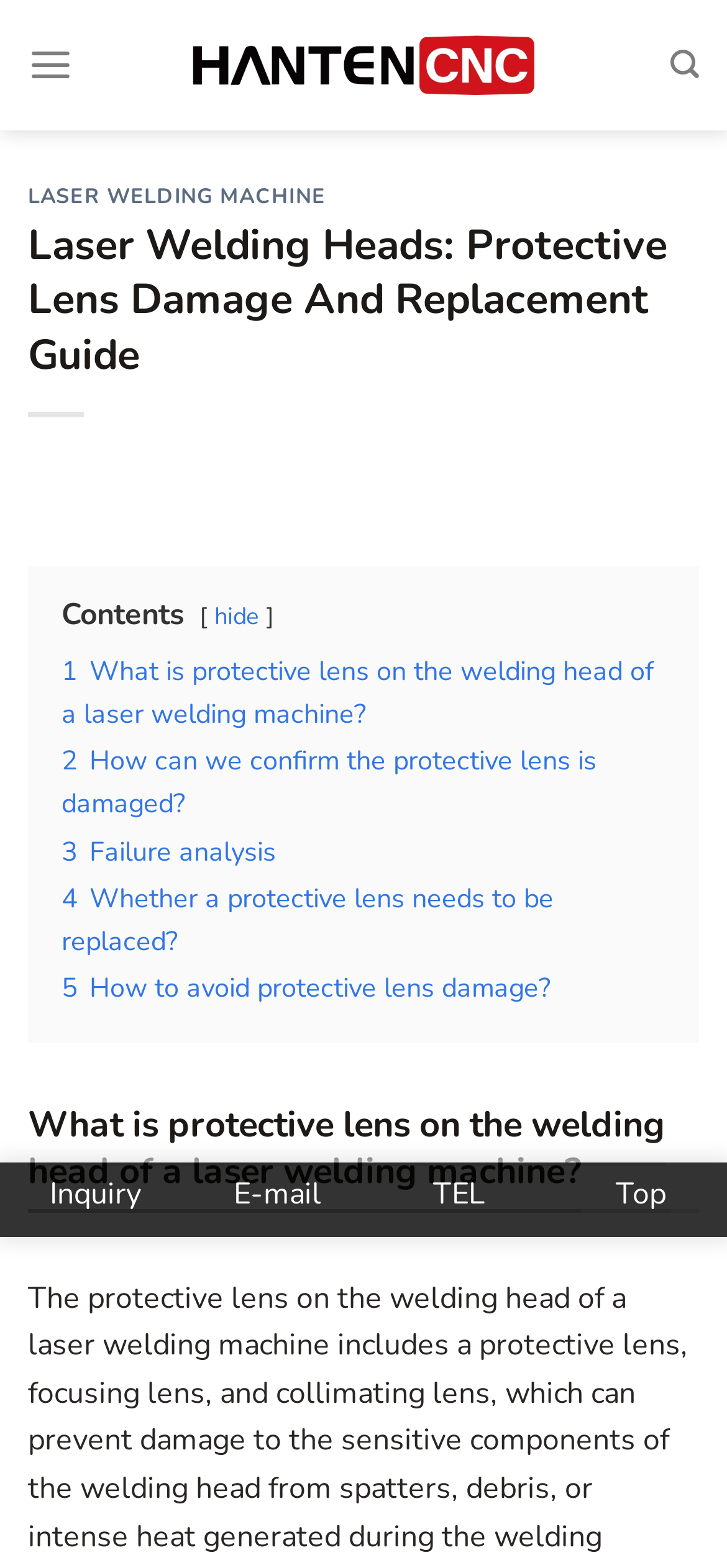What type of information can be found in the 'Inquiry' section?
Please provide a single word or phrase based on the screenshot.

Contact information